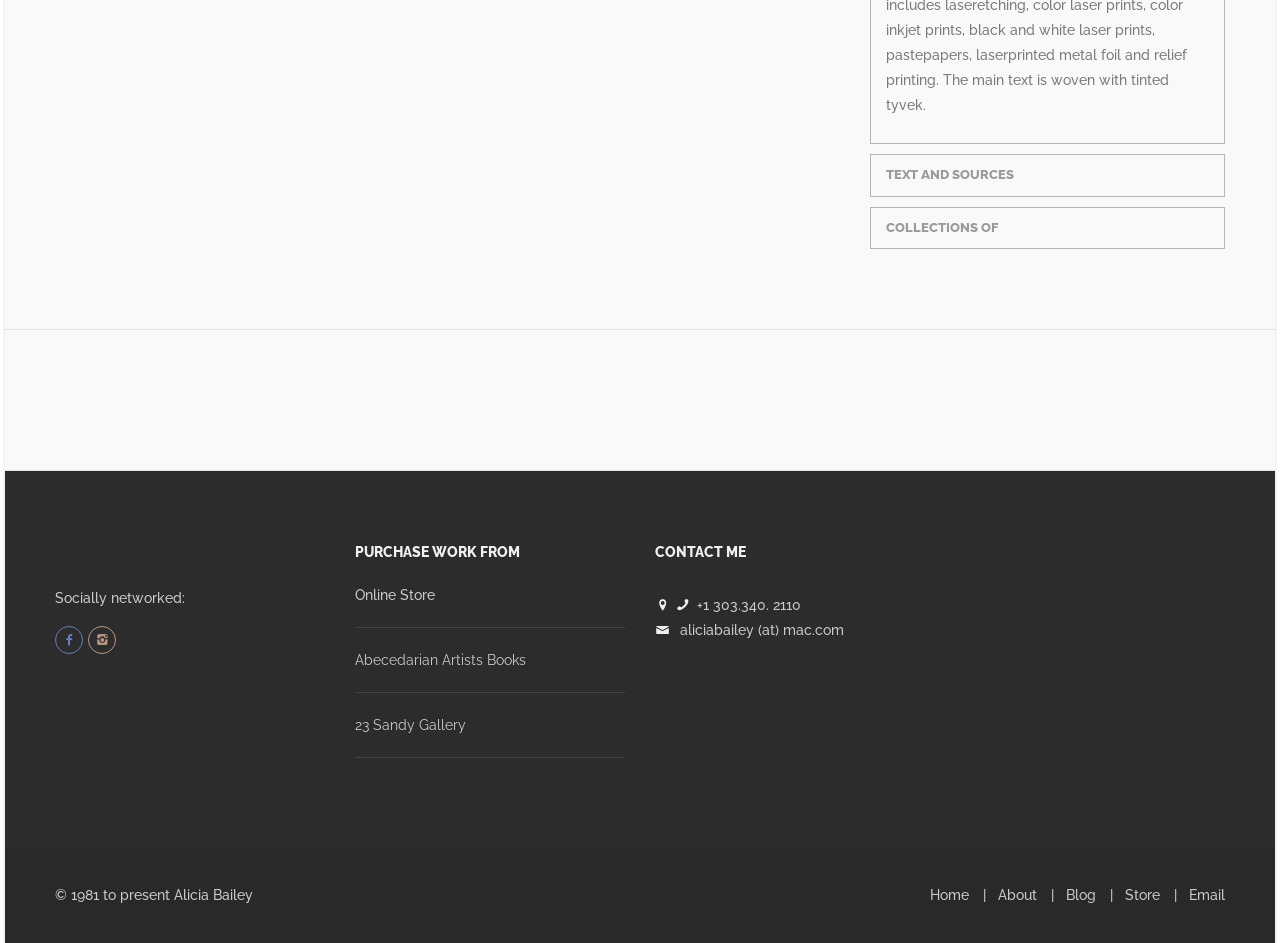Please determine the bounding box coordinates of the element to click in order to execute the following instruction: "View Online Store". The coordinates should be four float numbers between 0 and 1, specified as [left, top, right, bottom].

[0.277, 0.622, 0.34, 0.639]